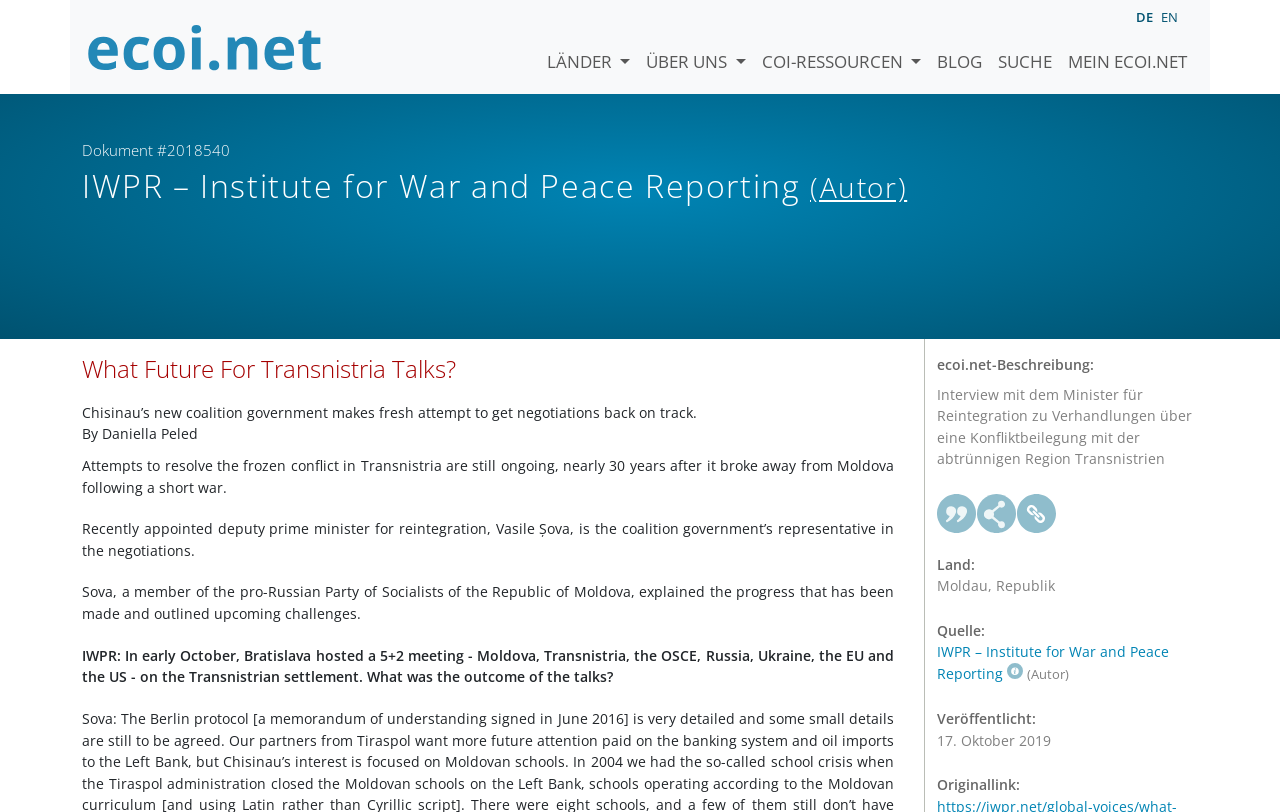Offer an extensive depiction of the webpage and its key elements.

This webpage appears to be an article from the Institute for War and Peace Reporting (IWPR) about the future of Transnistria talks. At the top of the page, there is a navigation menu with links to "LÄNDER", "ÜBER UNS", "COI-RESSOURCEN", "BLOG", "SUCHE", and "MEIN ECOI.NET". To the right of this menu, there is a language selection dropdown with options for "Deutsch" and "EN".

Below the navigation menu, there is a heading that reads "What Future For Transnistria Talks?" followed by a subheading that summarizes the article's content. The article itself is divided into several paragraphs, with the first paragraph introducing the topic of the frozen conflict in Transnistria.

The article features an interview with Vasile Șova, the deputy prime minister for reintegration, who discusses the progress made in negotiations and the challenges that lie ahead. The interview is presented in a question-and-answer format, with the questions and answers clearly labeled.

To the right of the article, there is a sidebar with metadata about the article, including the title, author, publication date, and source. There are also links to share the article, cite it, and view the original link.

Overall, the webpage is well-organized and easy to navigate, with clear headings and concise text that summarizes the article's content.